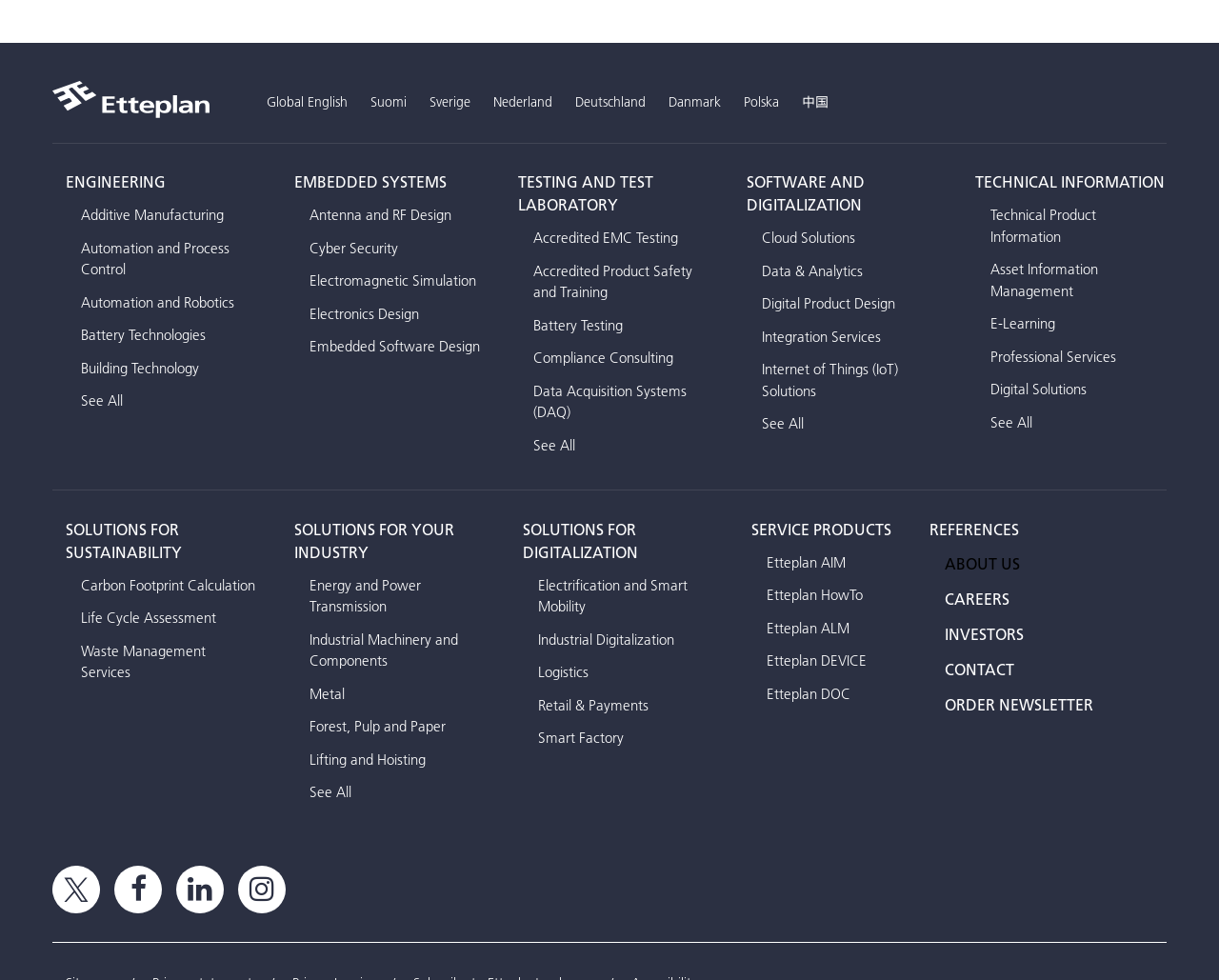What is the second item in the SOFTWARE AND DIGITALIZATION category?
Please provide a single word or phrase as your answer based on the screenshot.

Data & Analytics